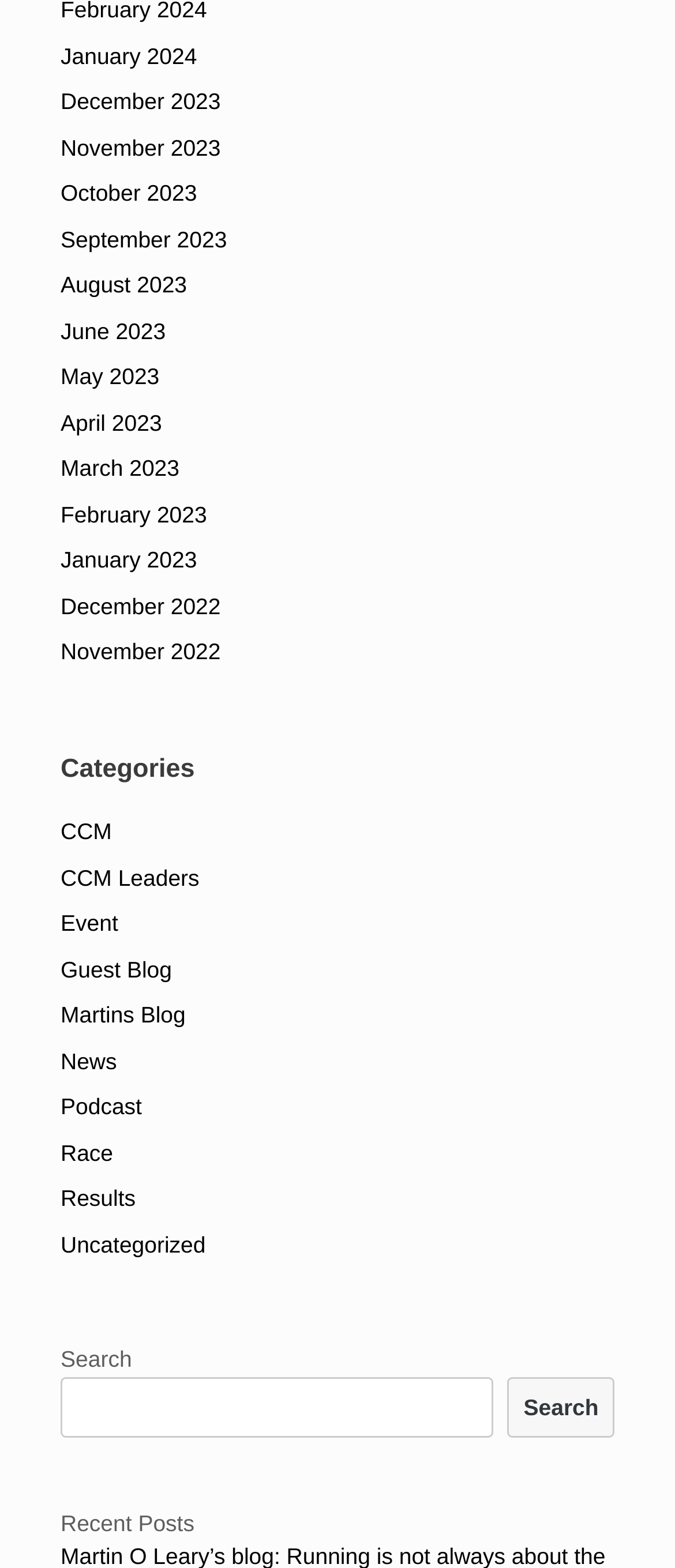Extract the bounding box for the UI element that matches this description: "Weekly Pamphlet March 4-10, 2024".

None